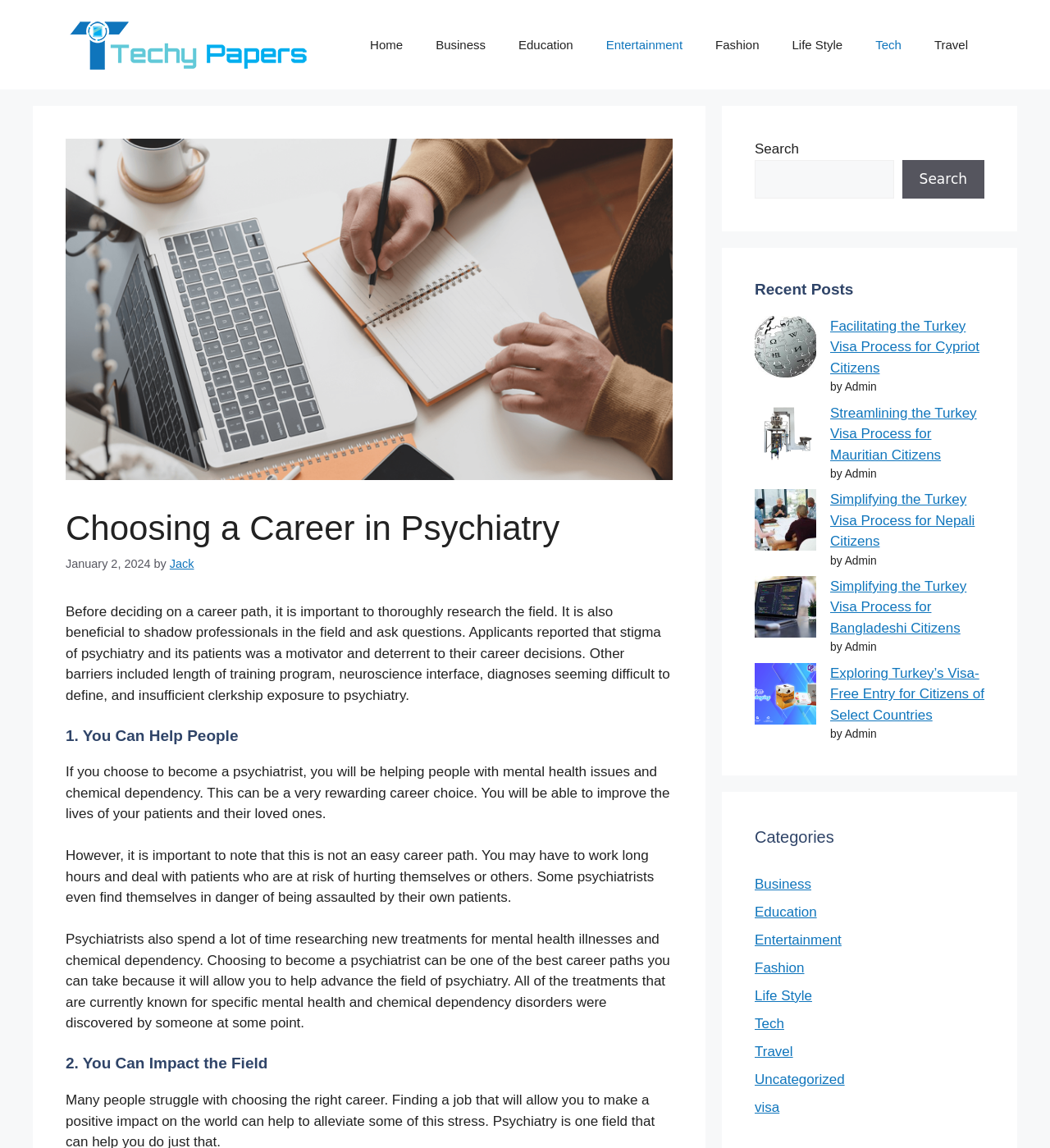What is the name of the website?
Please analyze the image and answer the question with as much detail as possible.

The name of the website can be found in the banner section at the top of the webpage, which contains a link with the text 'Techy Papers'.